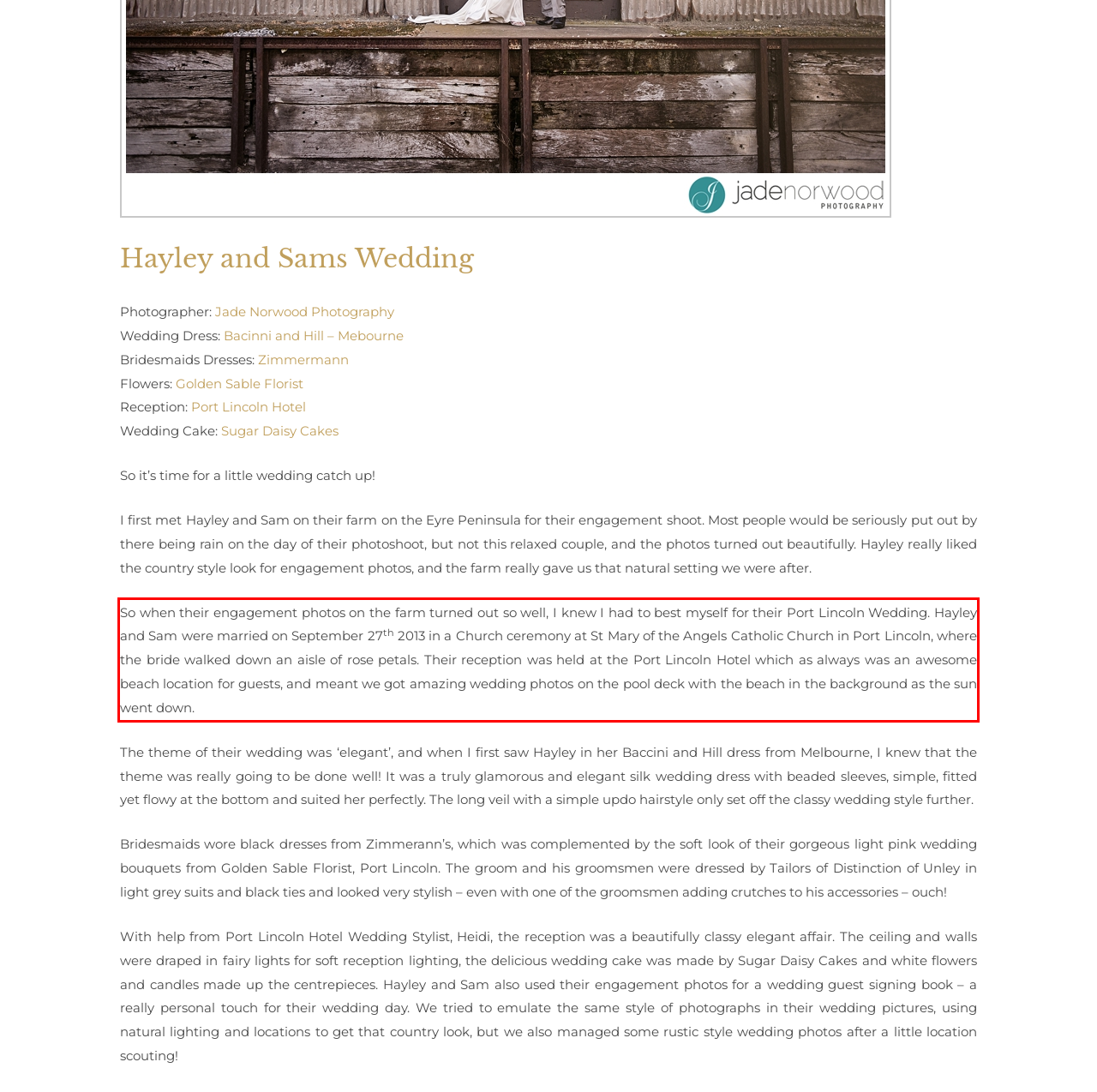By examining the provided screenshot of a webpage, recognize the text within the red bounding box and generate its text content.

So when their engagement photos on the farm turned out so well, I knew I had to best myself for their Port Lincoln Wedding. Hayley and Sam were married on September 27th 2013 in a Church ceremony at St Mary of the Angels Catholic Church in Port Lincoln, where the bride walked down an aisle of rose petals. Their reception was held at the Port Lincoln Hotel which as always was an awesome beach location for guests, and meant we got amazing wedding photos on the pool deck with the beach in the background as the sun went down.